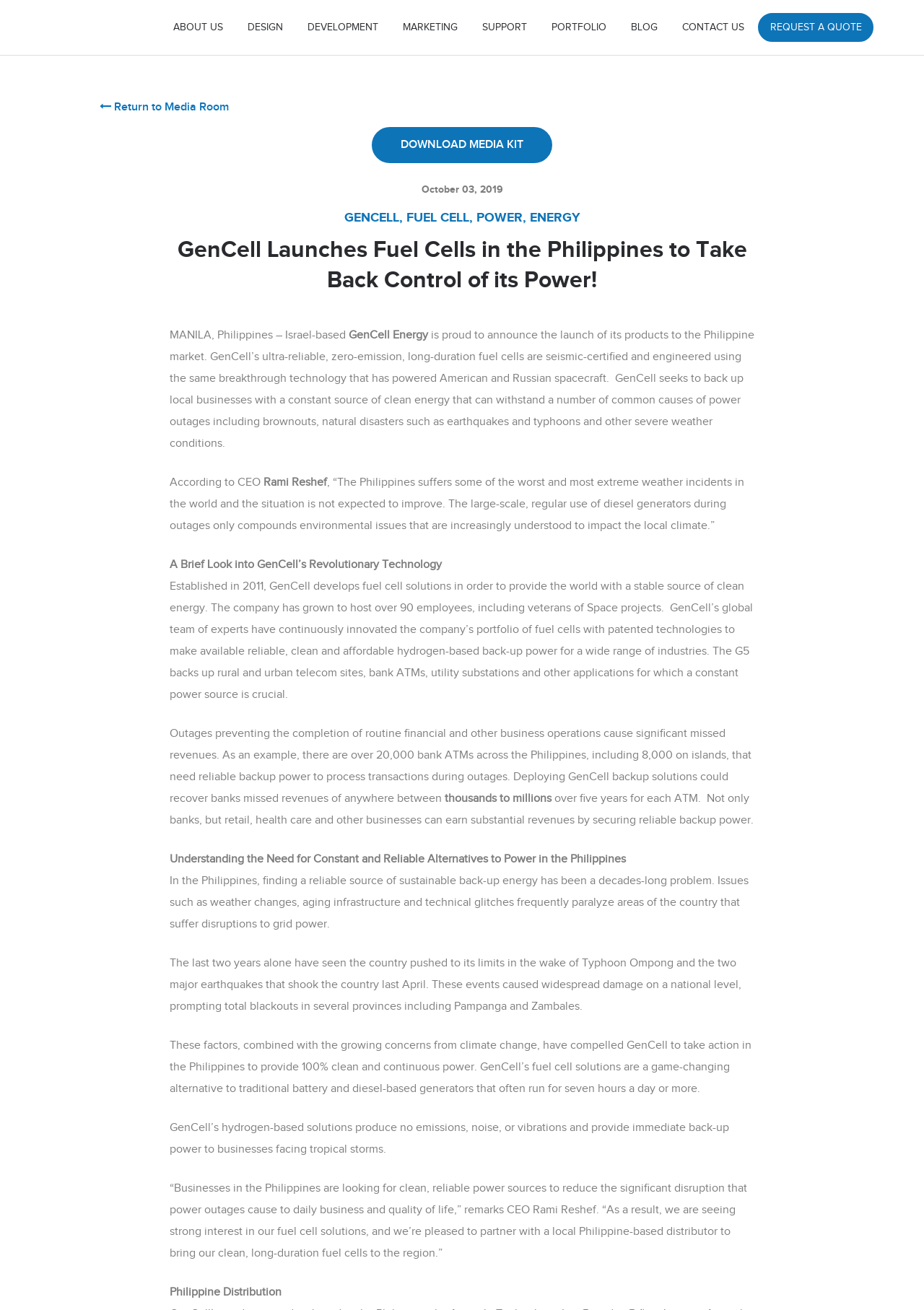Locate the bounding box coordinates of the clickable part needed for the task: "Click on BLOG".

[0.671, 0.008, 0.723, 0.034]